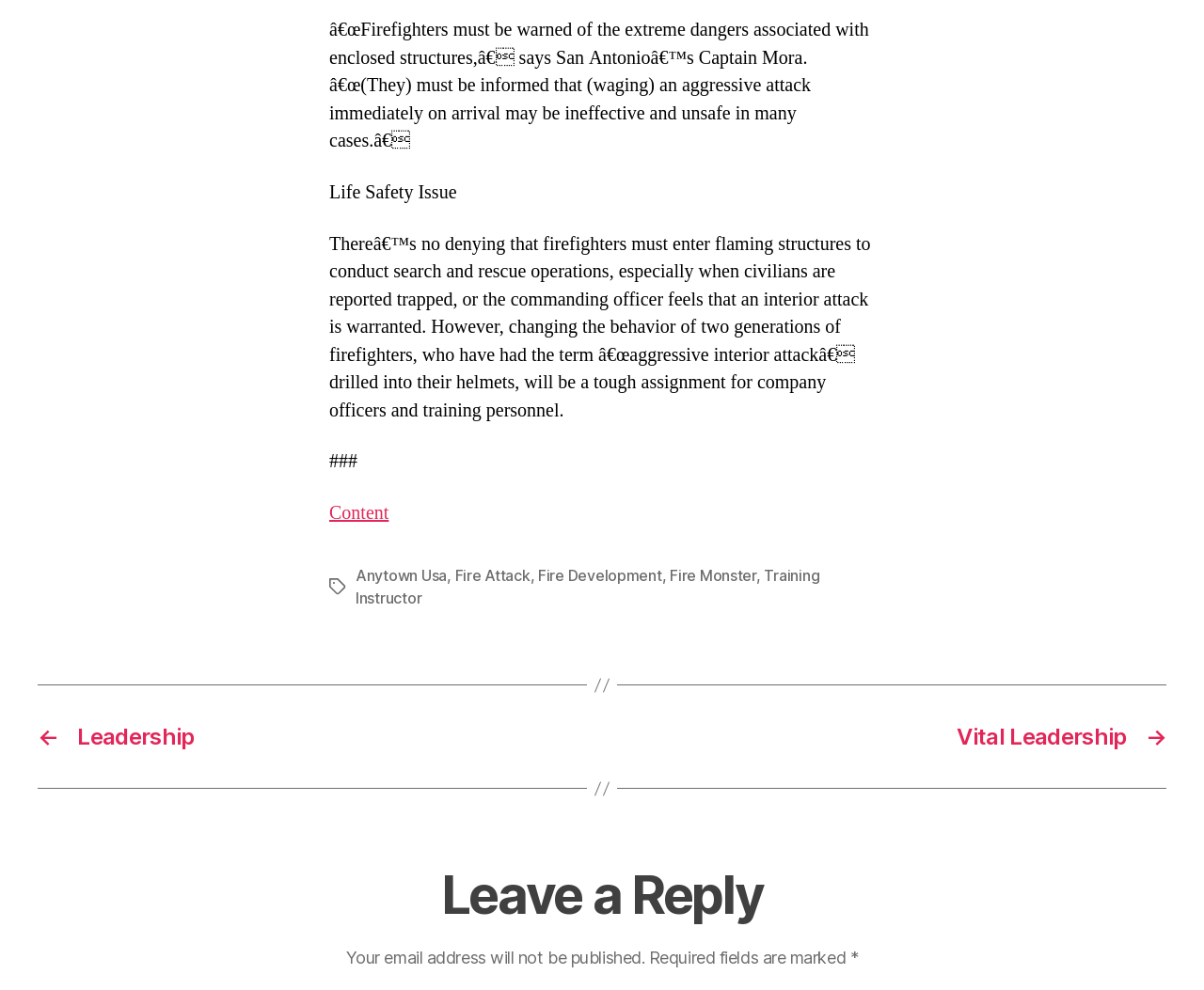Observe the image and answer the following question in detail: What is required to be marked in the comment section?

In the comment section, fields marked with an asterisk (*) are required to be filled in, as indicated by the text 'Required fields are marked'.